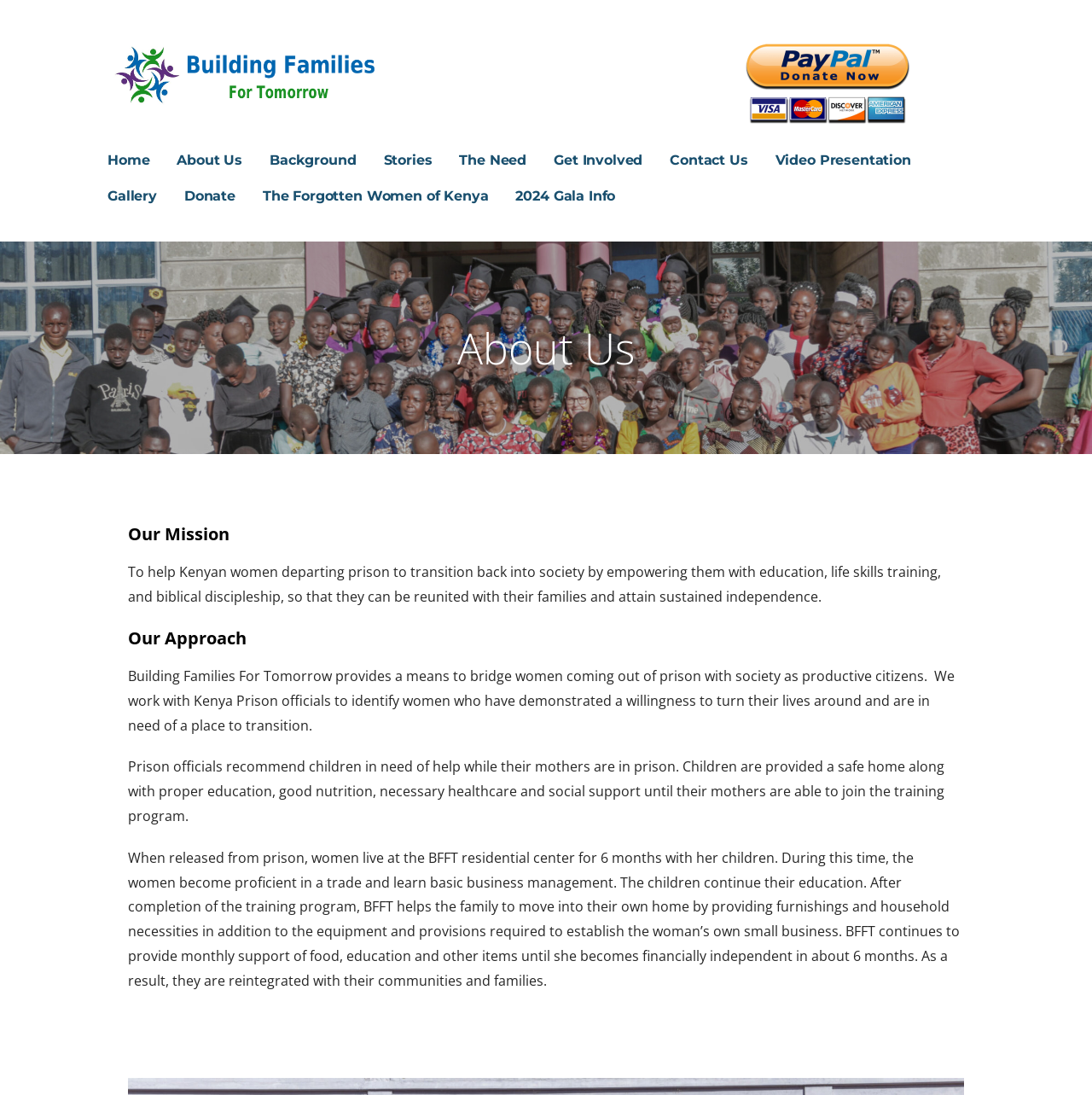Pinpoint the bounding box coordinates of the clickable area necessary to execute the following instruction: "Go to Home page". The coordinates should be given as four float numbers between 0 and 1, namely [left, top, right, bottom].

[0.098, 0.131, 0.137, 0.163]